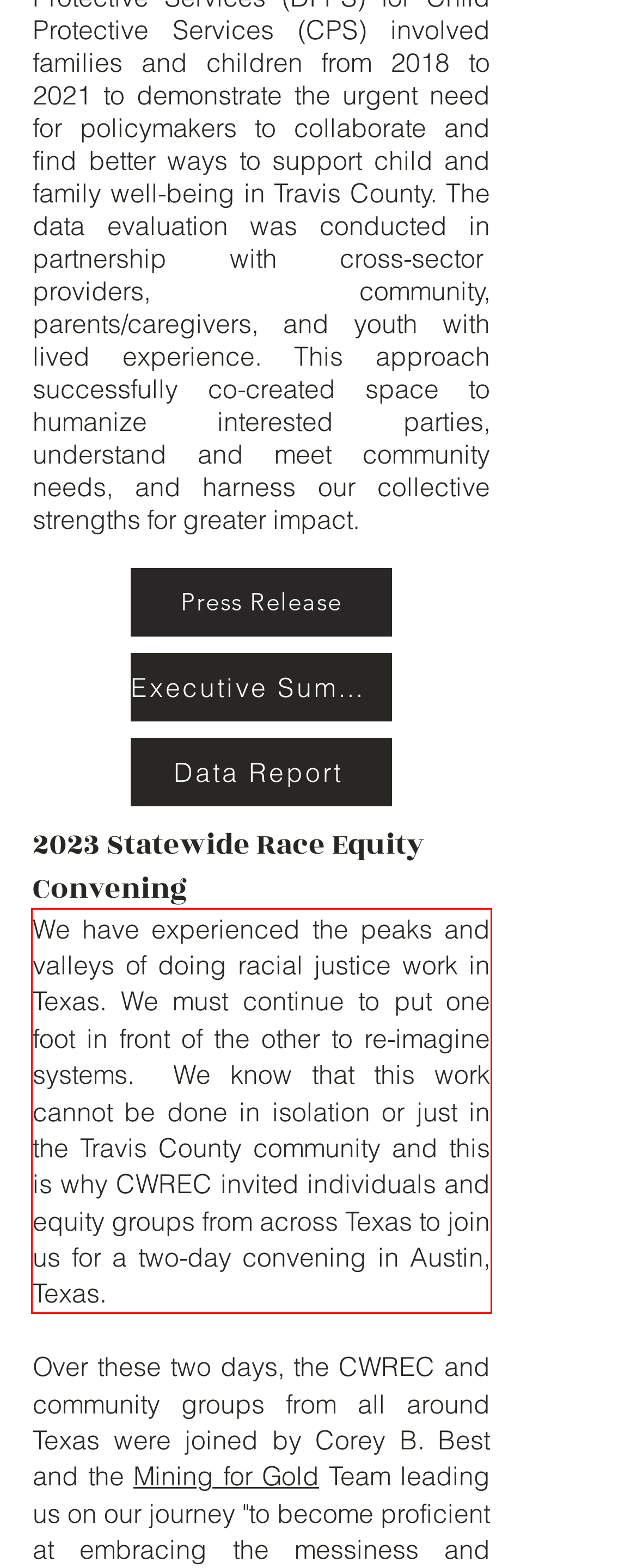With the provided screenshot of a webpage, locate the red bounding box and perform OCR to extract the text content inside it.

We have experienced the peaks and valleys of doing racial justice work in Texas. We must continue to put one foot in front of the other to re-imagine systems. We know that this work cannot be done in isolation or just in the Travis County community and this is why CWREC invited individuals and equity groups from across Texas to join us for a two-day convening in Austin, Texas.